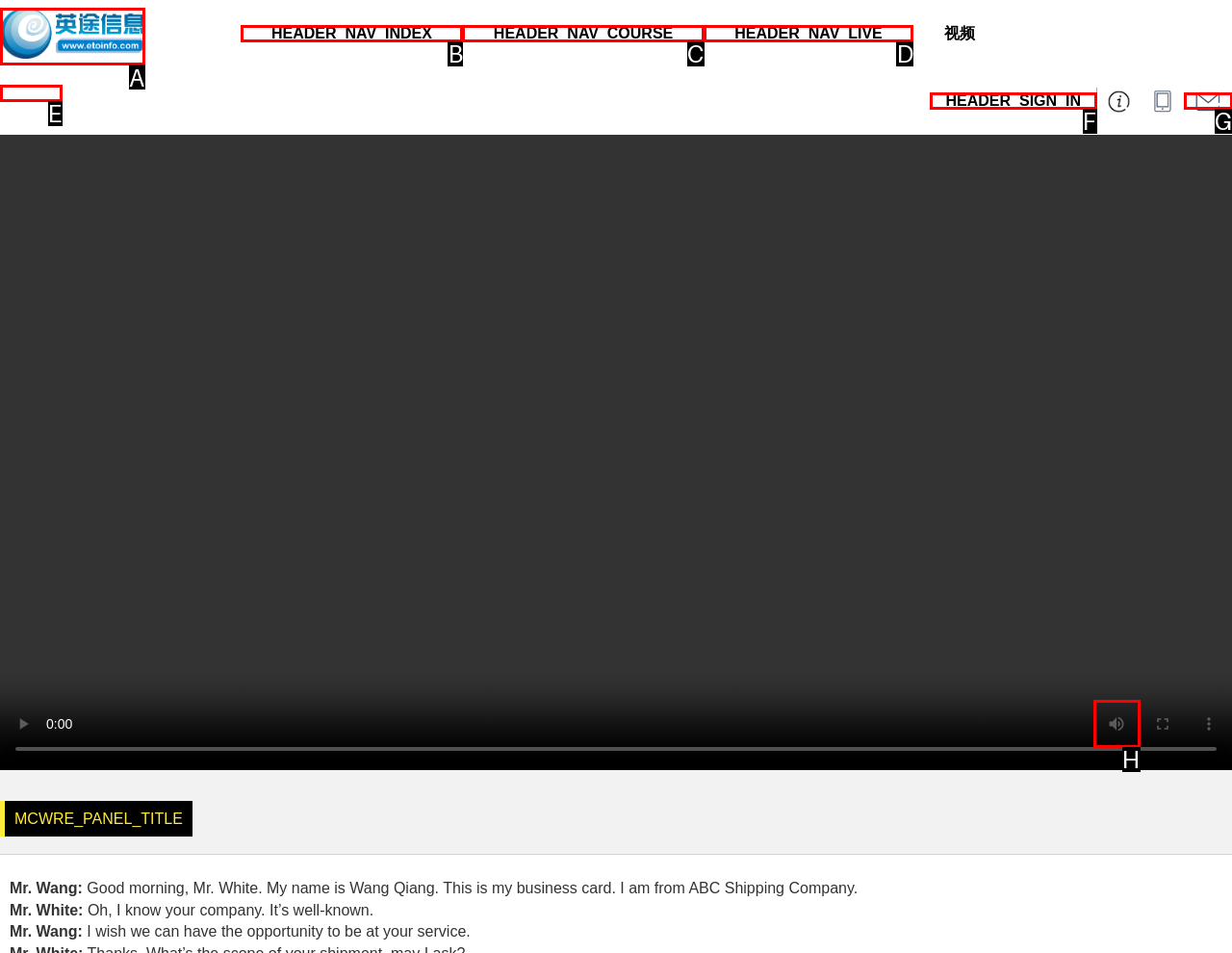Look at the highlighted elements in the screenshot and tell me which letter corresponds to the task: Mute the video.

H